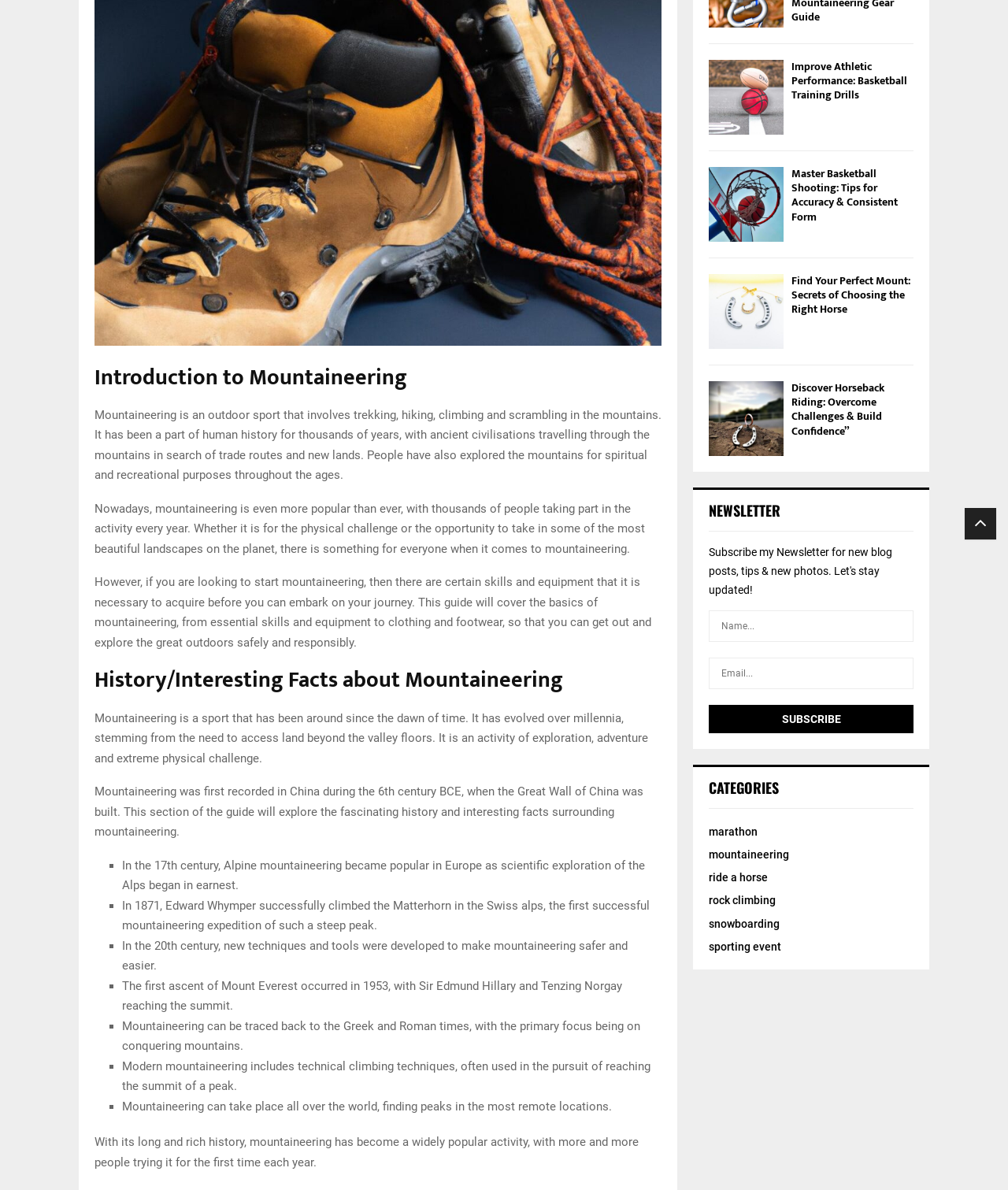Find the bounding box coordinates for the UI element that matches this description: "ride a horse".

[0.703, 0.732, 0.762, 0.743]